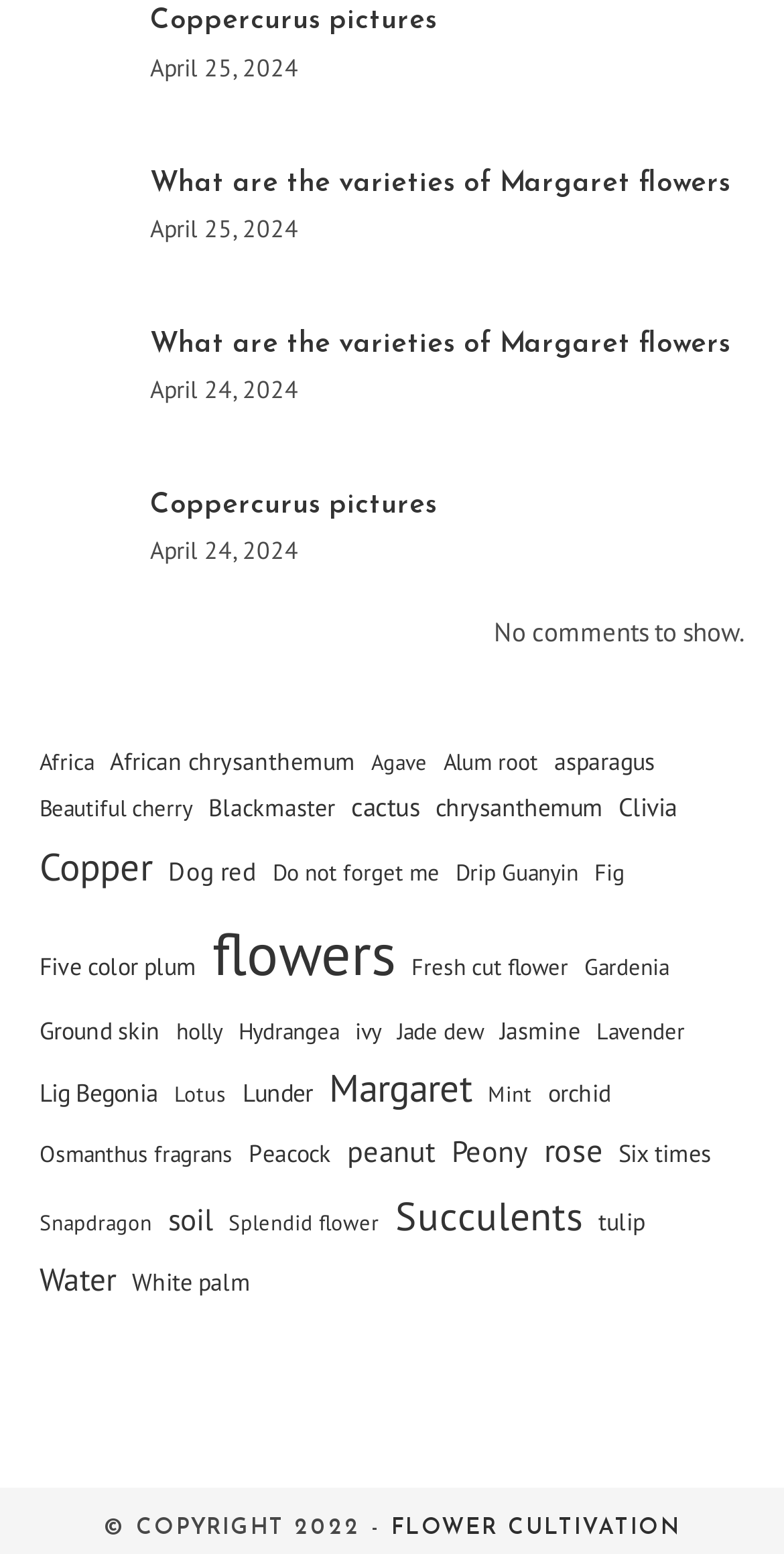How many items are in the 'flowers' category?
We need a detailed and exhaustive answer to the question. Please elaborate.

The number of items in the 'flowers' category can be found by looking at the link element with the text 'flowers (926 items)'. This indicates that there are 926 items in the 'flowers' category.